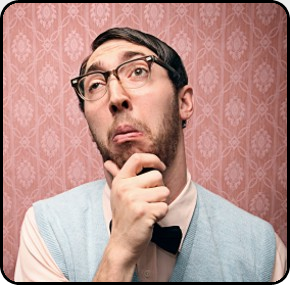Answer the following inquiry with a single word or phrase:
What type of tie is the man wearing?

Black bow tie